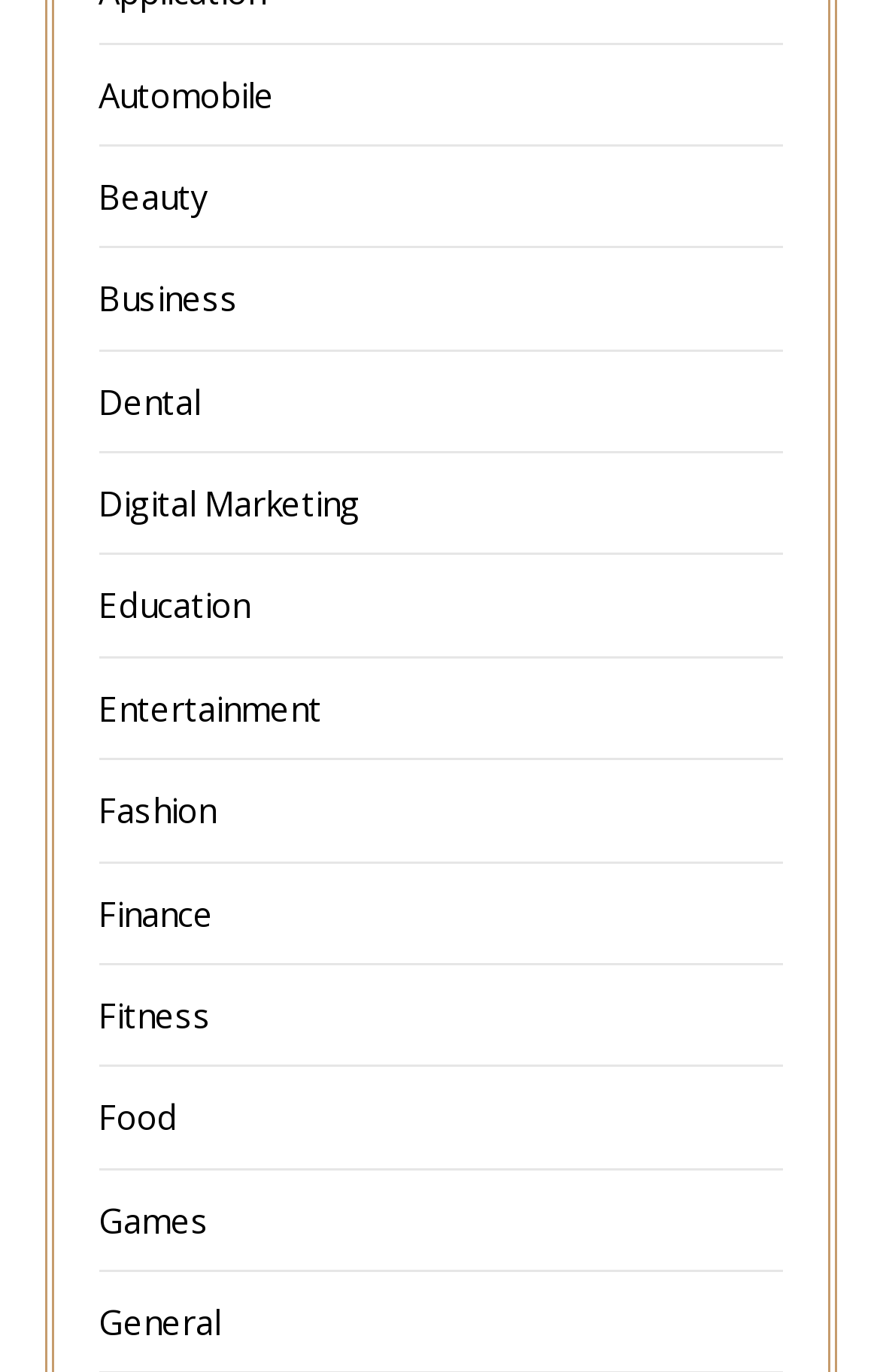Please provide a detailed answer to the question below by examining the image:
What is the first category listed on the webpage?

The first category listed on the webpage is 'Automobile', which is indicated by its position at the top of the list with coordinates (0.112, 0.052, 0.312, 0.085).